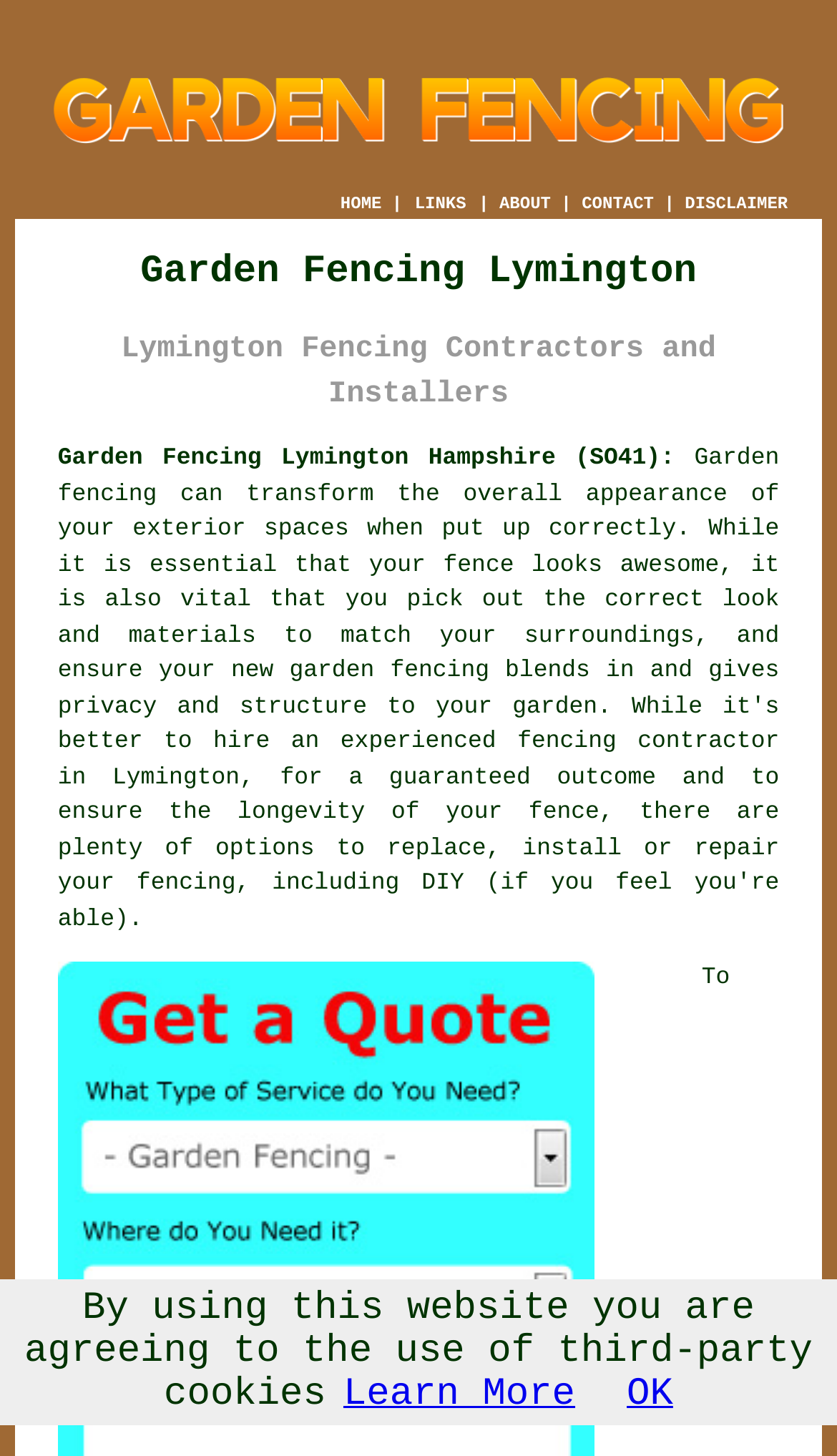Please locate the clickable area by providing the bounding box coordinates to follow this instruction: "Click the ABOUT link".

[0.597, 0.134, 0.658, 0.147]